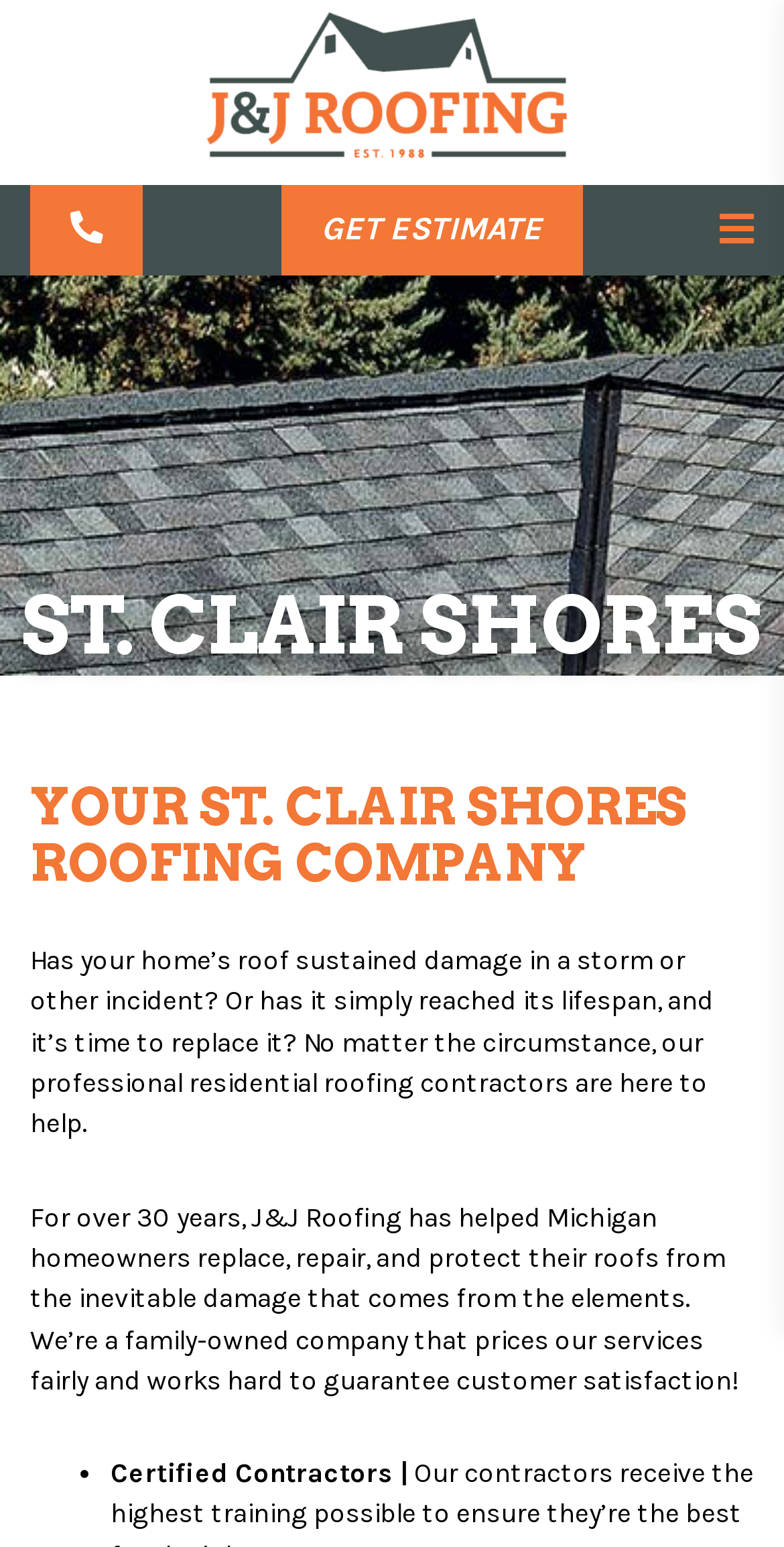Provide a thorough description of the webpage's content and layout.

This webpage is about J&J Roofing, a trusted roofing contractor in Roseville serving St. Clair Shores, MI. At the top of the page, there is a header section with a logo image of J&J Roofing on the left, and a link to get an estimate on the right. Below the header, there is a large heading that reads "YOUR ST. CLAIR SHORES ROOFING COMPANY". 

Underneath the heading, there are two paragraphs of text that describe the services offered by J&J Roofing. The first paragraph explains that the company helps homeowners replace, repair, and protect their roofs from damage. The second paragraph mentions that J&J Roofing is a family-owned company that has been in business for over 30 years, pricing their services fairly and guaranteeing customer satisfaction.

To the right of the paragraphs, there is a list with a single item, "Certified Contractors |", indicated by a bullet point. At the bottom right of the page, there is a button, but its purpose is not specified.